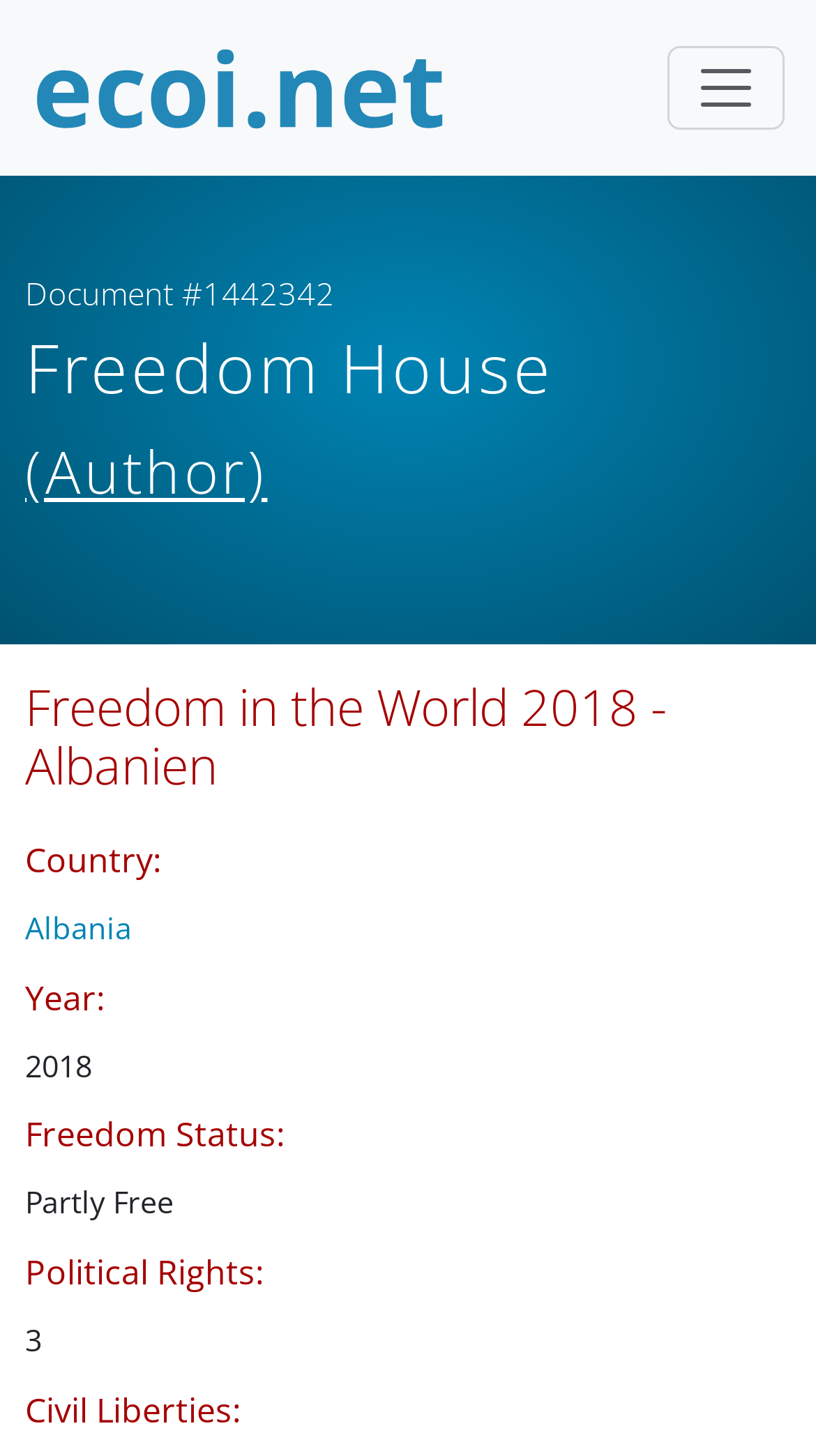What is the rating for political rights?
Analyze the screenshot and provide a detailed answer to the question.

I found the answer by looking at the 'Political Rights:' label and its corresponding value, which is '3', indicated by the static text element with the text '3'.